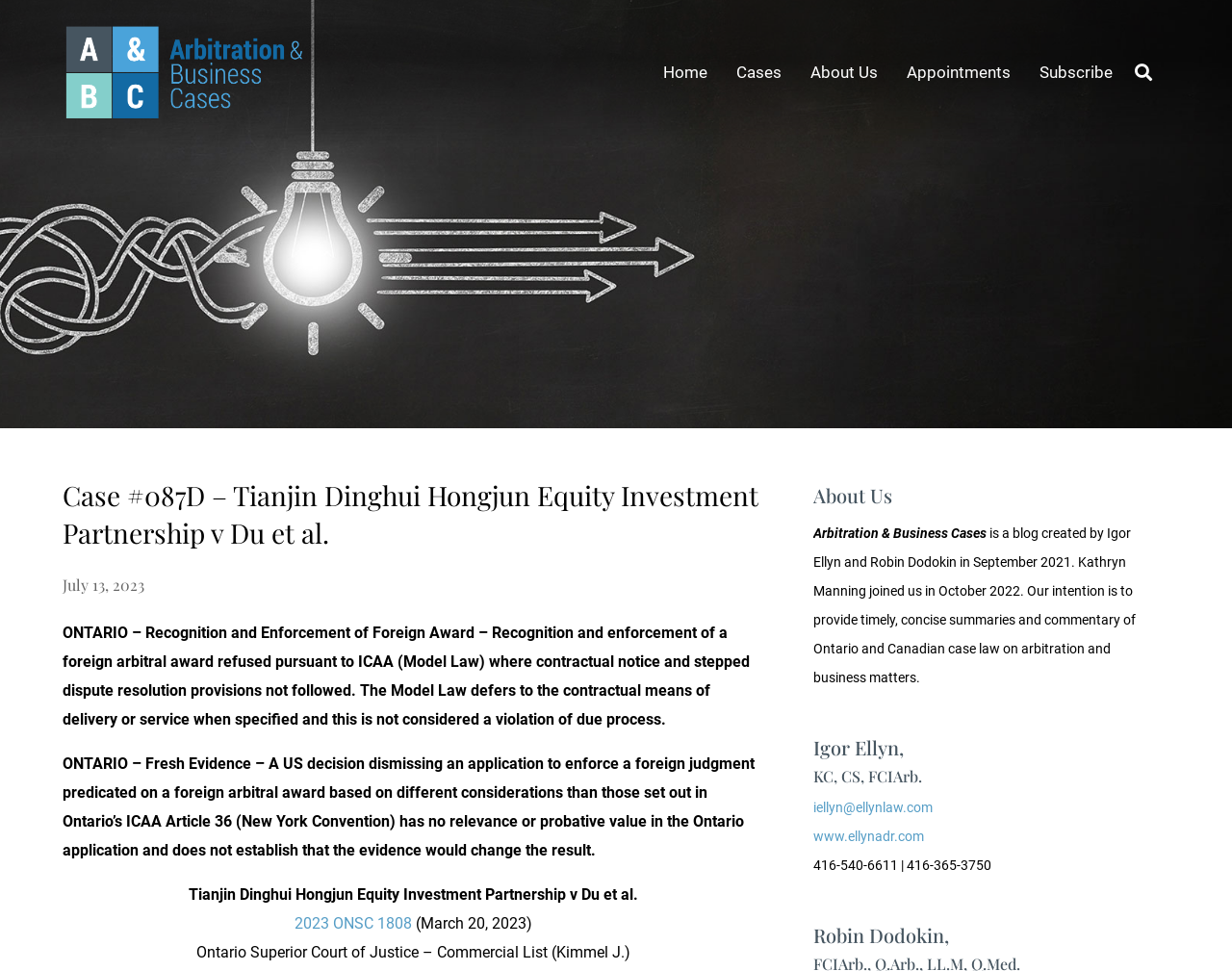Please find the bounding box coordinates of the element that you should click to achieve the following instruction: "go to home page". The coordinates should be presented as four float numbers between 0 and 1: [left, top, right, bottom].

[0.515, 0.064, 0.574, 0.084]